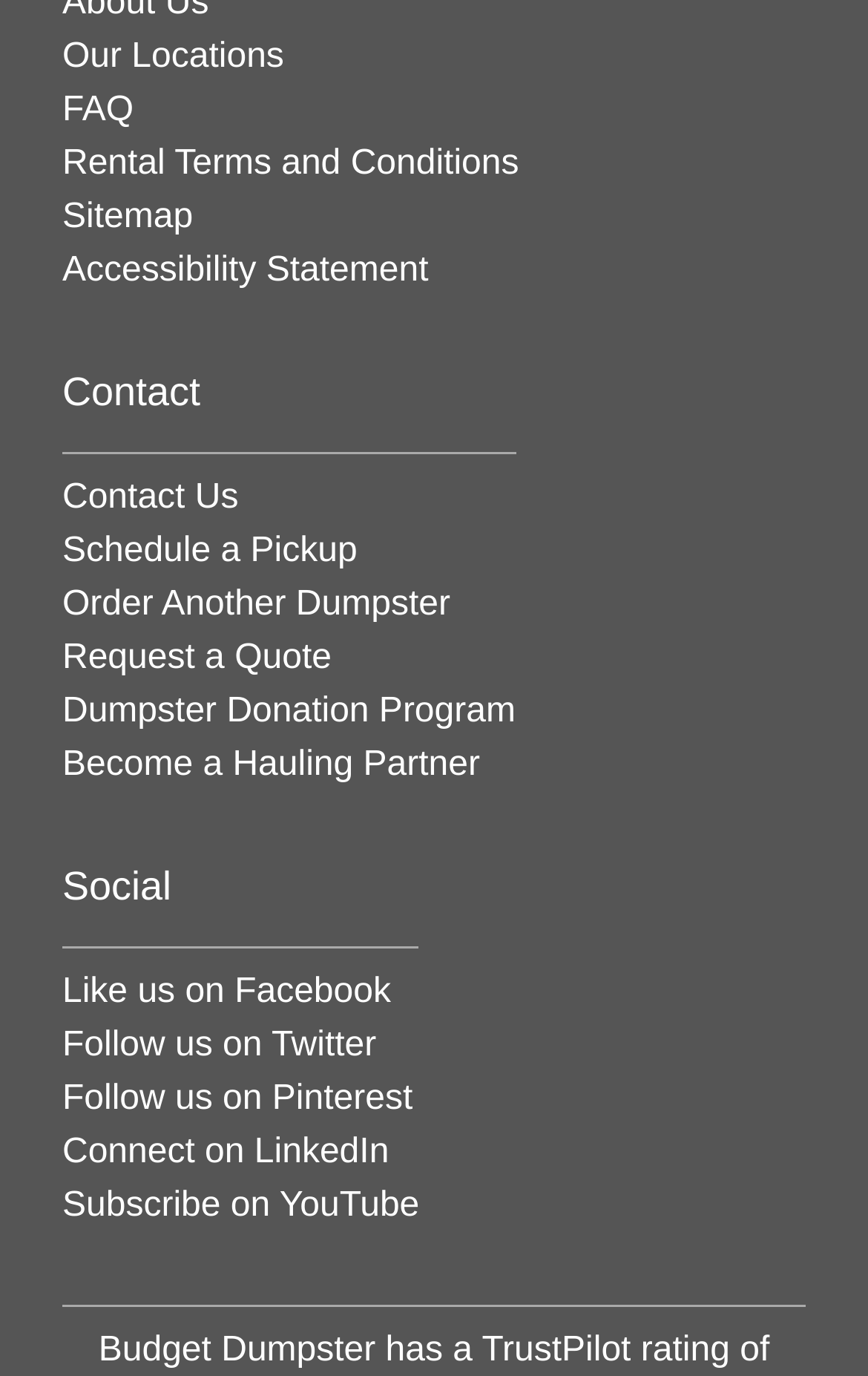Identify the bounding box coordinates for the region of the element that should be clicked to carry out the instruction: "Click on Our Locations". The bounding box coordinates should be four float numbers between 0 and 1, i.e., [left, top, right, bottom].

[0.072, 0.028, 0.327, 0.056]